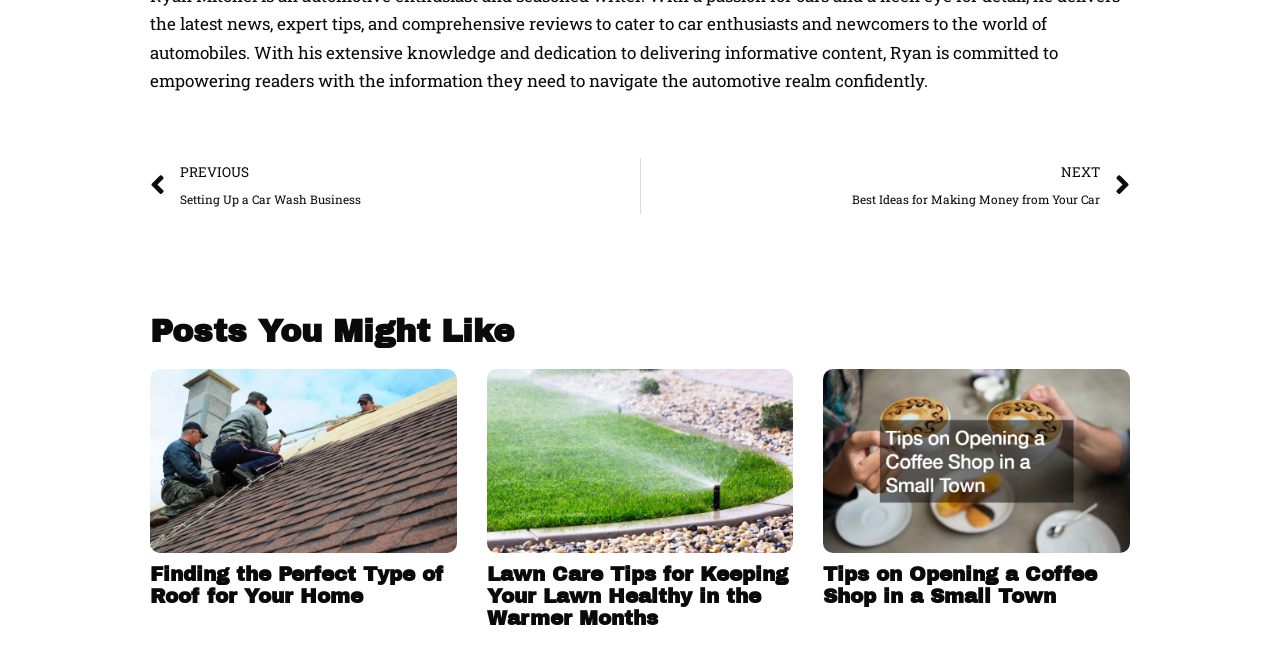Respond to the following question with a brief word or phrase:
What is the purpose of the 'Prev' and 'Next' links?

Navigation